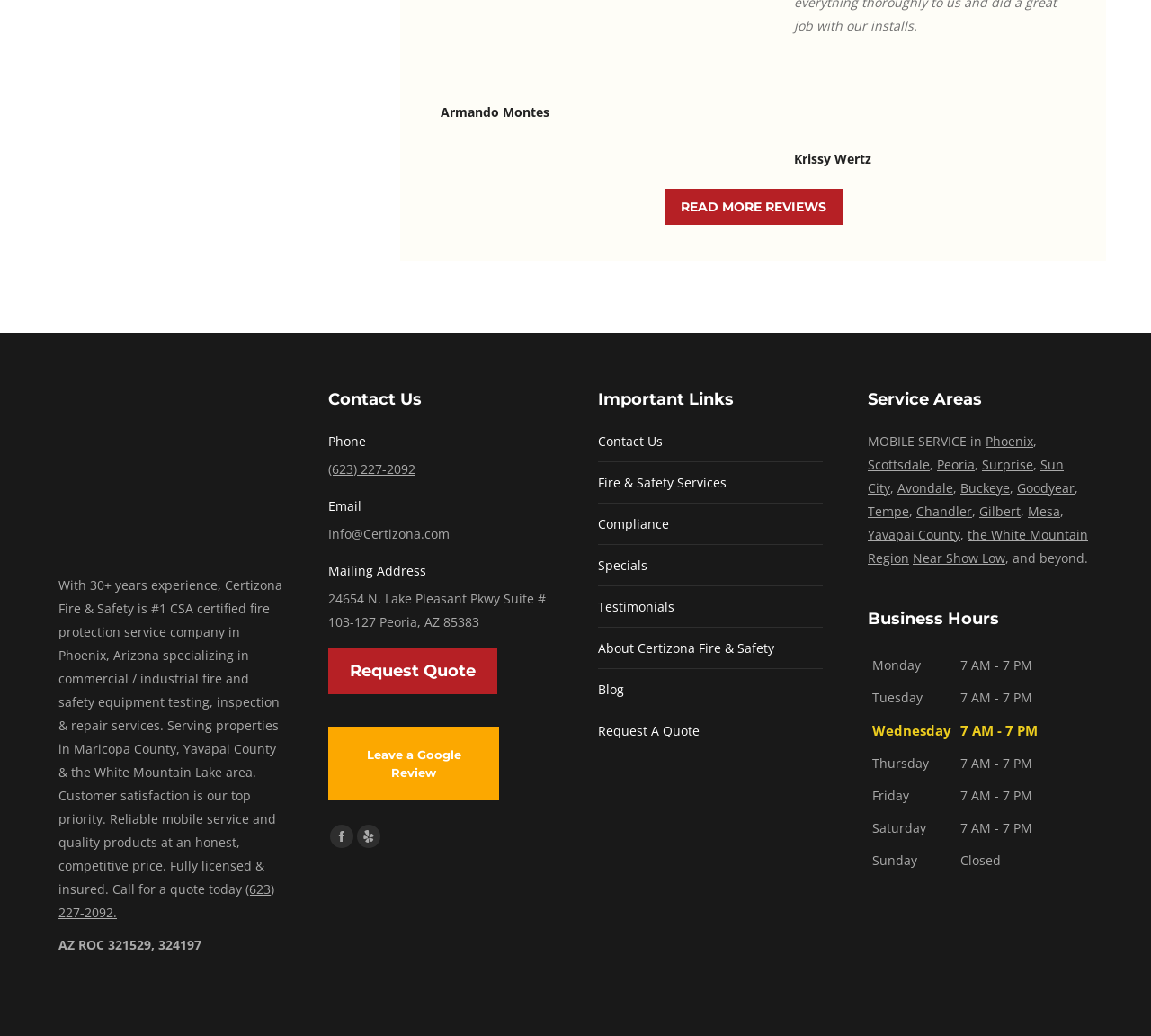Identify the bounding box coordinates of the region that needs to be clicked to carry out this instruction: "Call the phone number". Provide these coordinates as four float numbers ranging from 0 to 1, i.e., [left, top, right, bottom].

[0.051, 0.849, 0.238, 0.888]